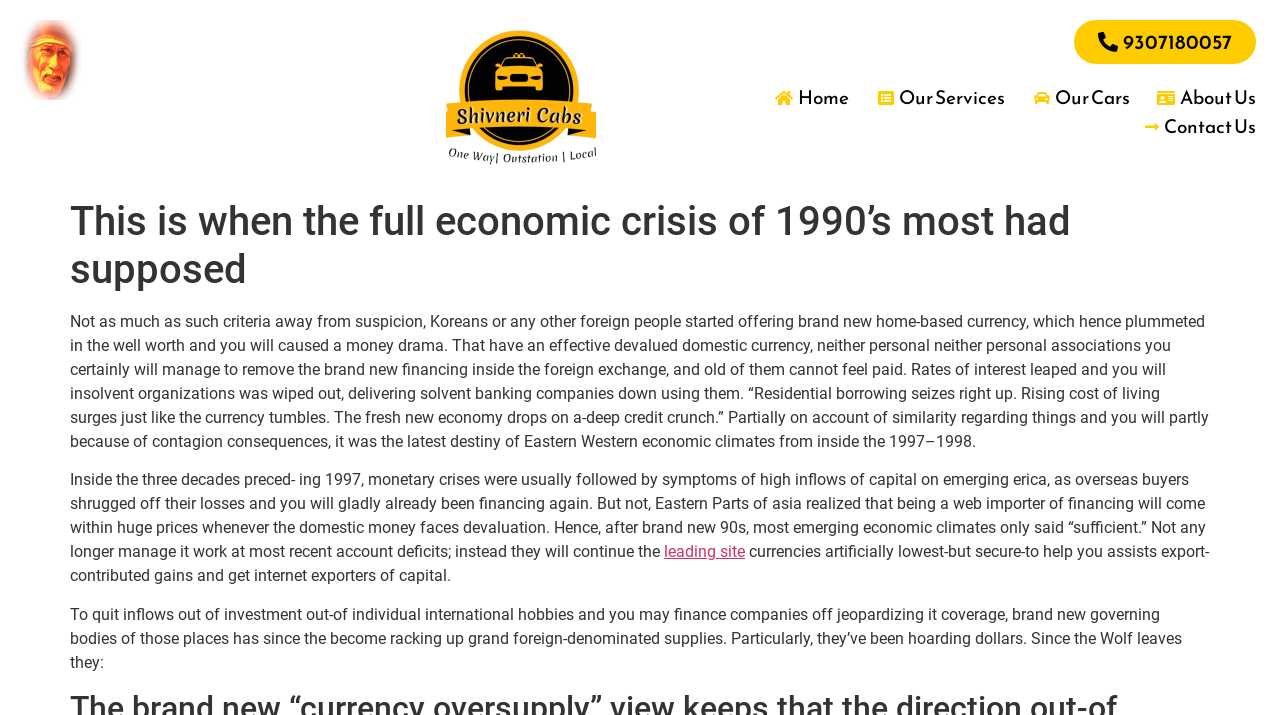Based on the image, please respond to the question with as much detail as possible:
What did emerging economies do after the 1990s?

According to the webpage, emerging economies stopped running current account deficits after the 1990s and instead started accumulating foreign-denominated reserves to prevent inflows of investment from individual international interests and finance companies.